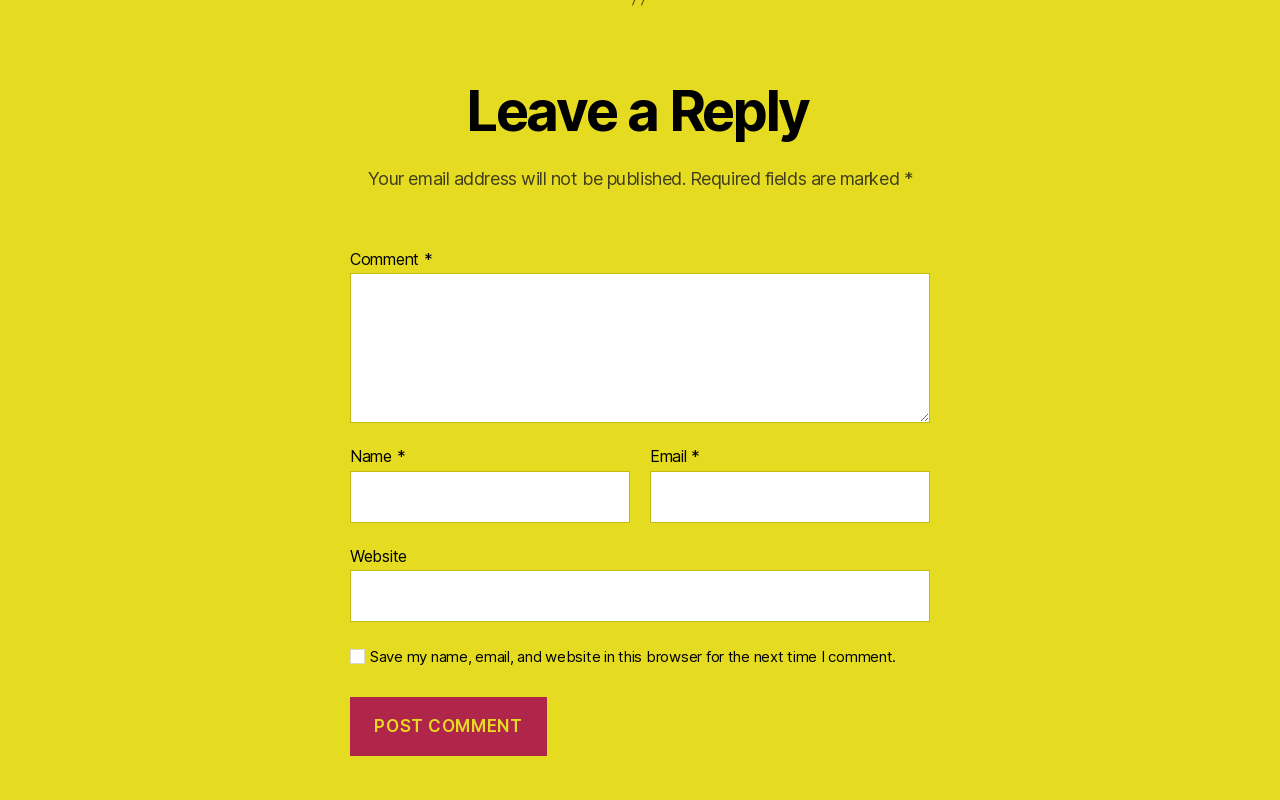How many required fields are there in the comment form?
Based on the image, give a concise answer in the form of a single word or short phrase.

Three